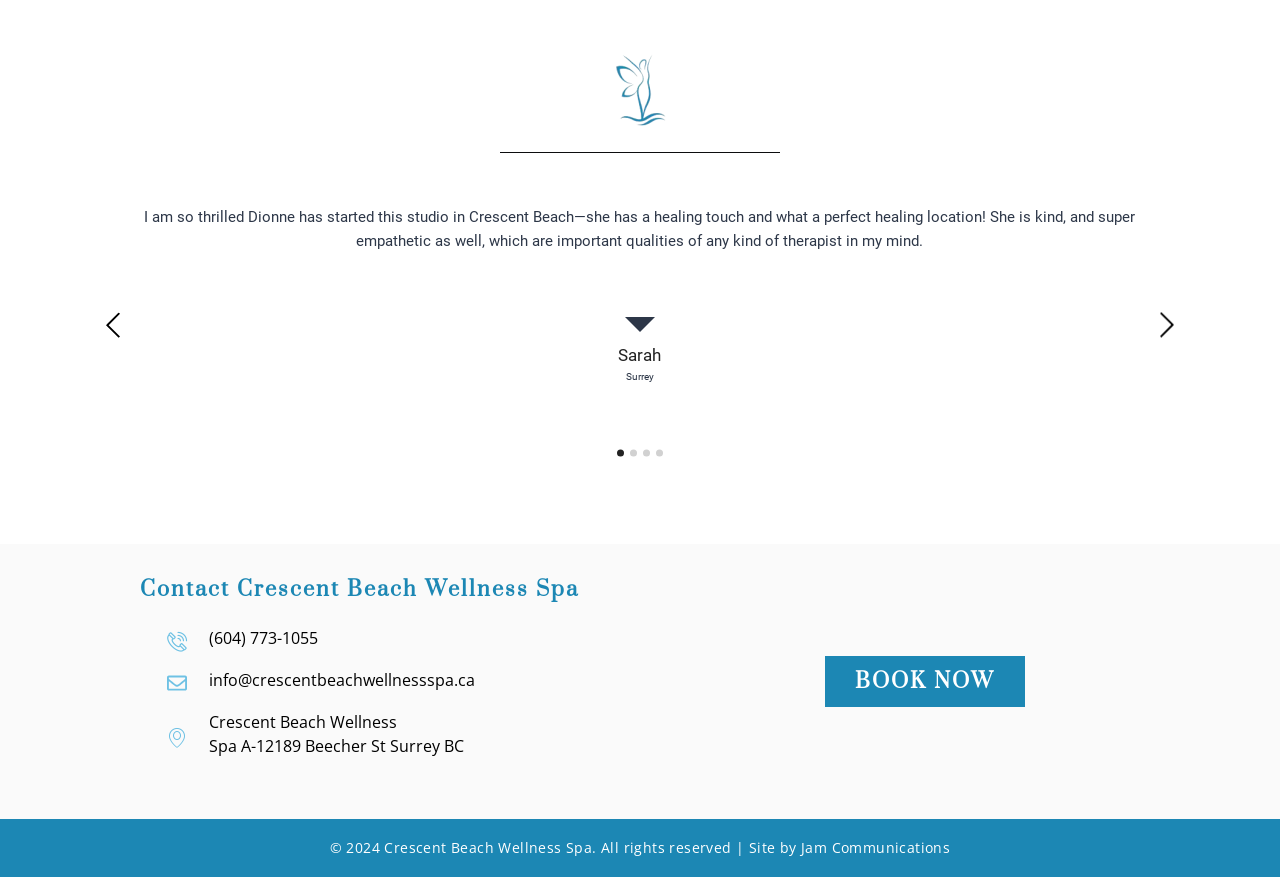Using the description: "info@crescentbeachwellnessspa.ca", identify the bounding box of the corresponding UI element in the screenshot.

[0.163, 0.763, 0.371, 0.788]